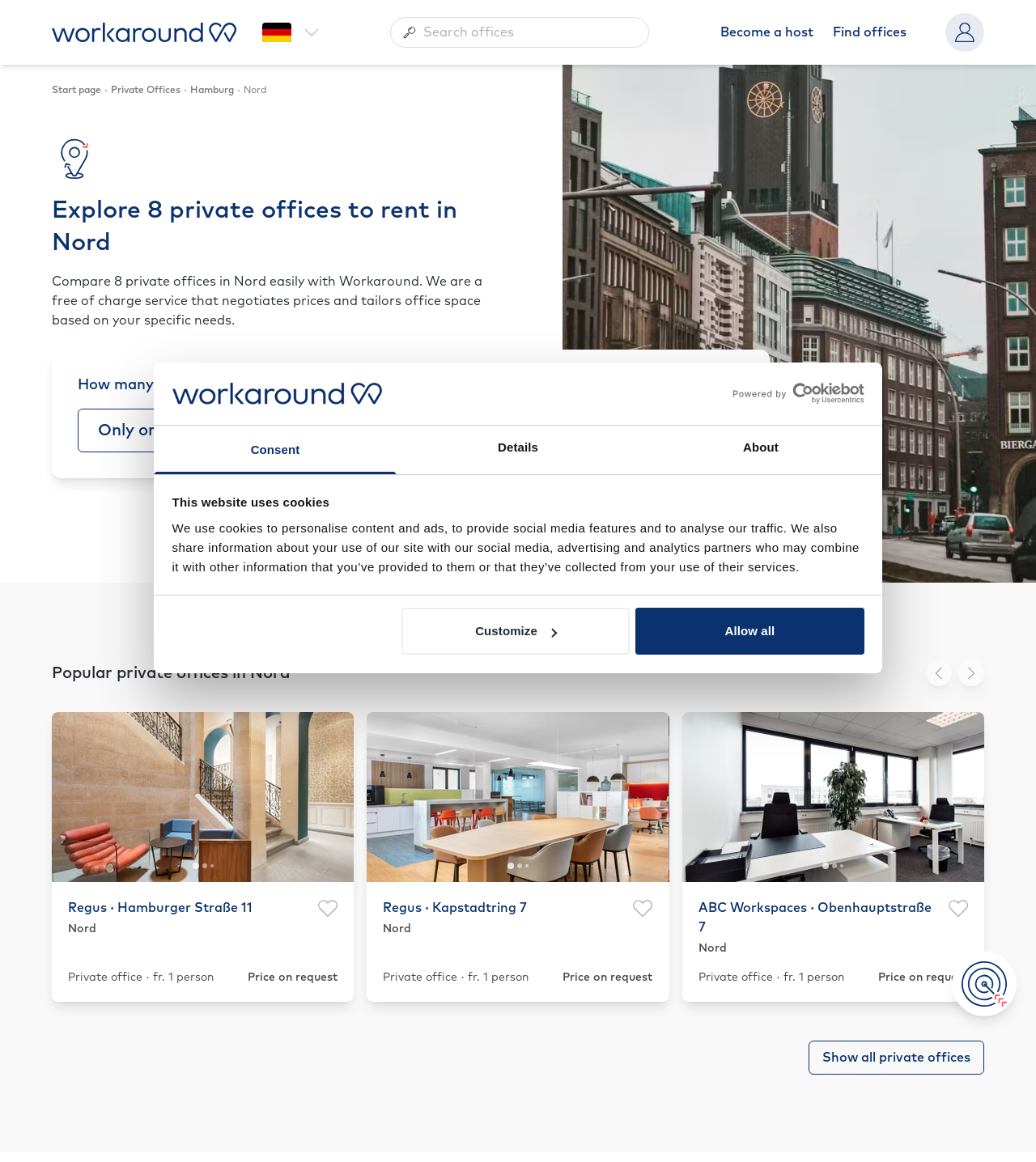What is the name of the first private office listed?
Please respond to the question with a detailed and thorough explanation.

The first private office listed is Regus · Hamburger Straße 11 Nord, which is indicated by the link element 'Regus · Hamburger Straße 11 Nord' with bounding box coordinates [0.05, 0.613, 0.342, 0.862]. This office is part of the list of private offices being compared on the webpage.